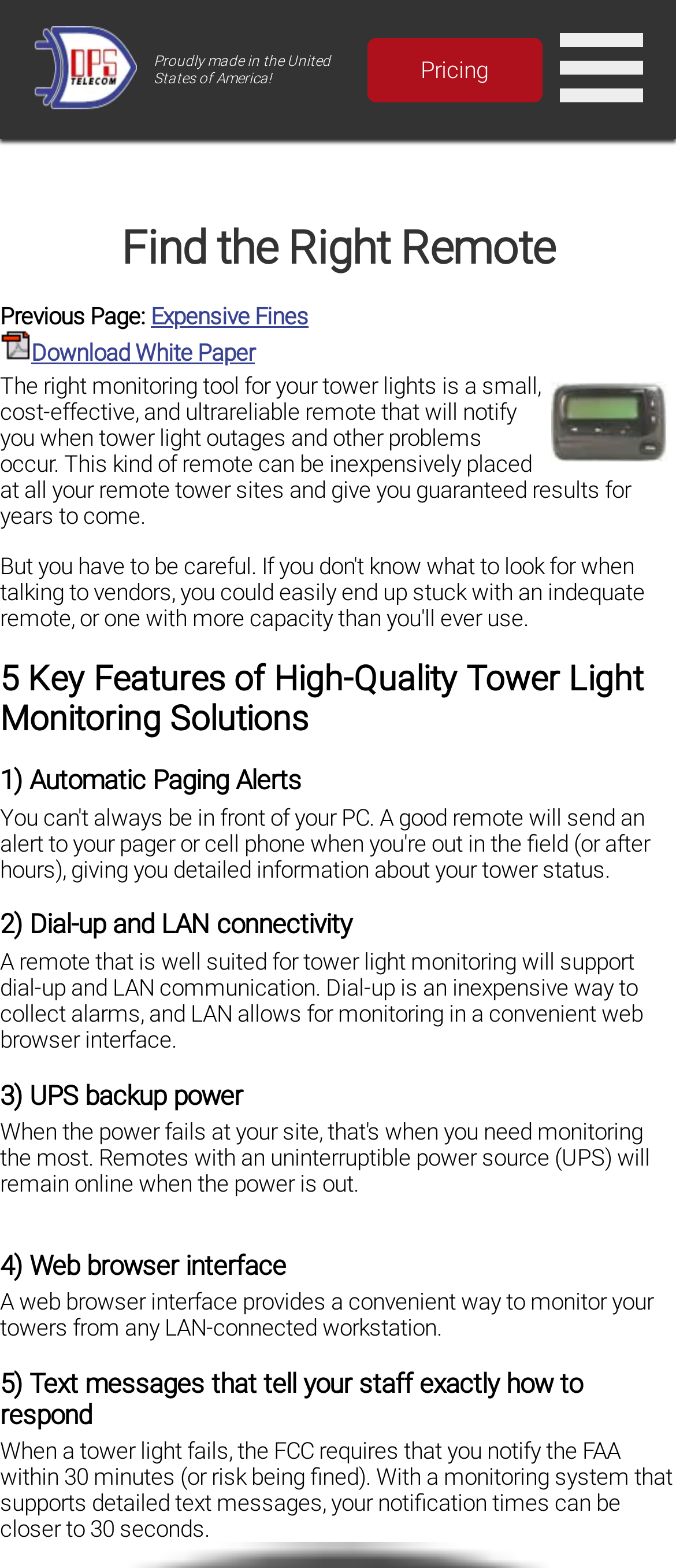Detail the features and information presented on the webpage.

The webpage is about finding the right remote monitoring tool for tower lights. At the top left, there is a logo of DPS (Digital Prototype Systems) Telecom Fresno, accompanied by a short phrase "Proudly made in the United States of America!" to its right. 

On the top right, there are two links: "Pricing" and an empty link with an image. Below the logo, there is a heading "Find the Right Remote" that spans the entire width of the page. 

Underneath, there is a link "Expensive Fines" with a "Previous Page:" label to its left and a "PDF" image to its left. To the right of the link, there is a "Download White Paper" link. 

A large image of a pager is placed on the right side of the page, near the top. Below the pager image, there is a paragraph of text that describes the benefits of a reliable remote monitoring tool for tower lights. 

The page is divided into sections, with headings that outline the key features of high-quality tower light monitoring solutions. There are five sections, each with a heading and a brief description. The sections are: "Automatic Paging Alerts", "Dial-up and LAN connectivity", "UPS backup power", "Web browser interface", and "Text messages that tell your staff exactly how to respond". Each section provides a concise explanation of the feature.